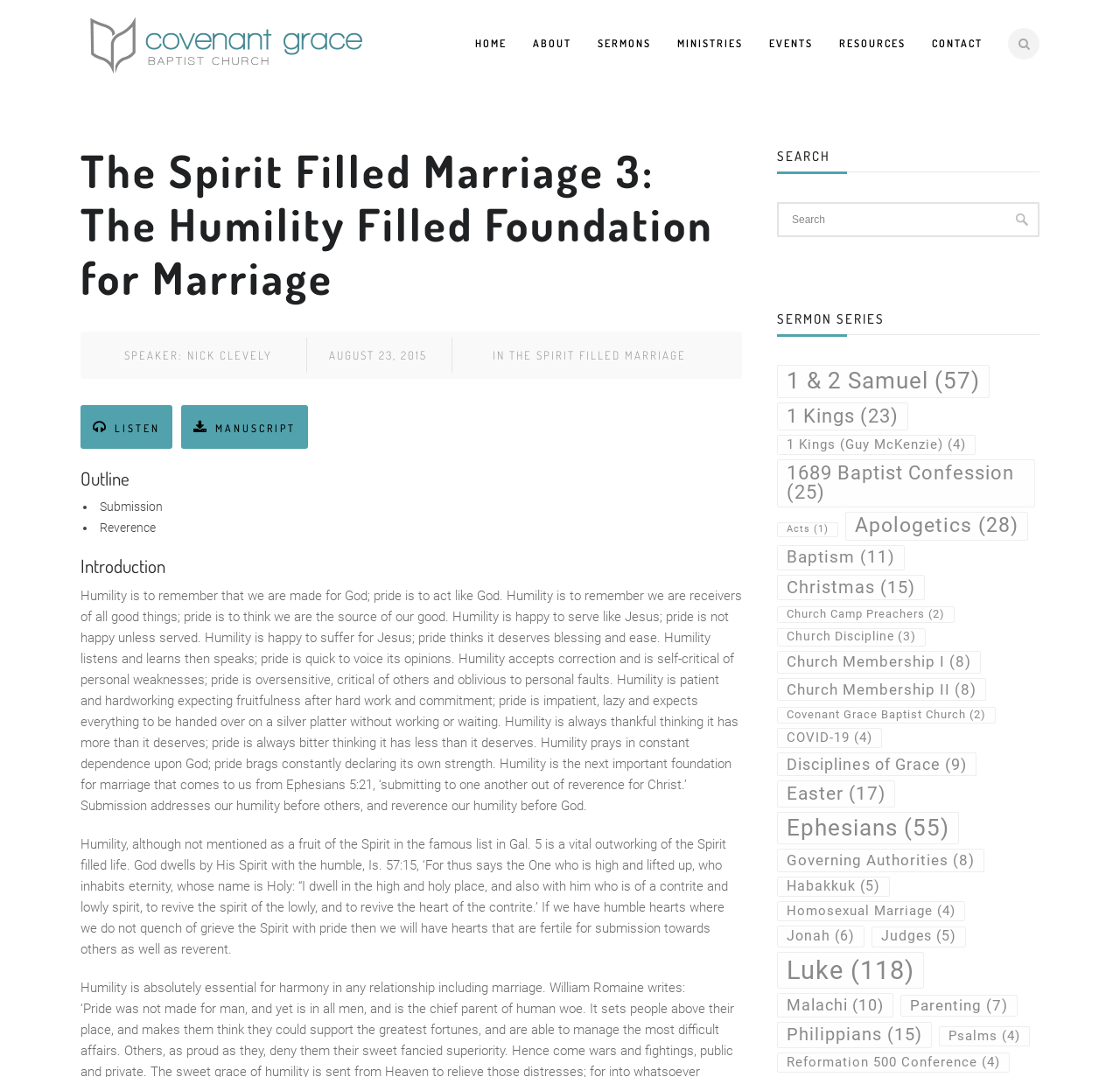Answer briefly with one word or phrase:
Who is the speaker of the sermon?

Nick Clevely